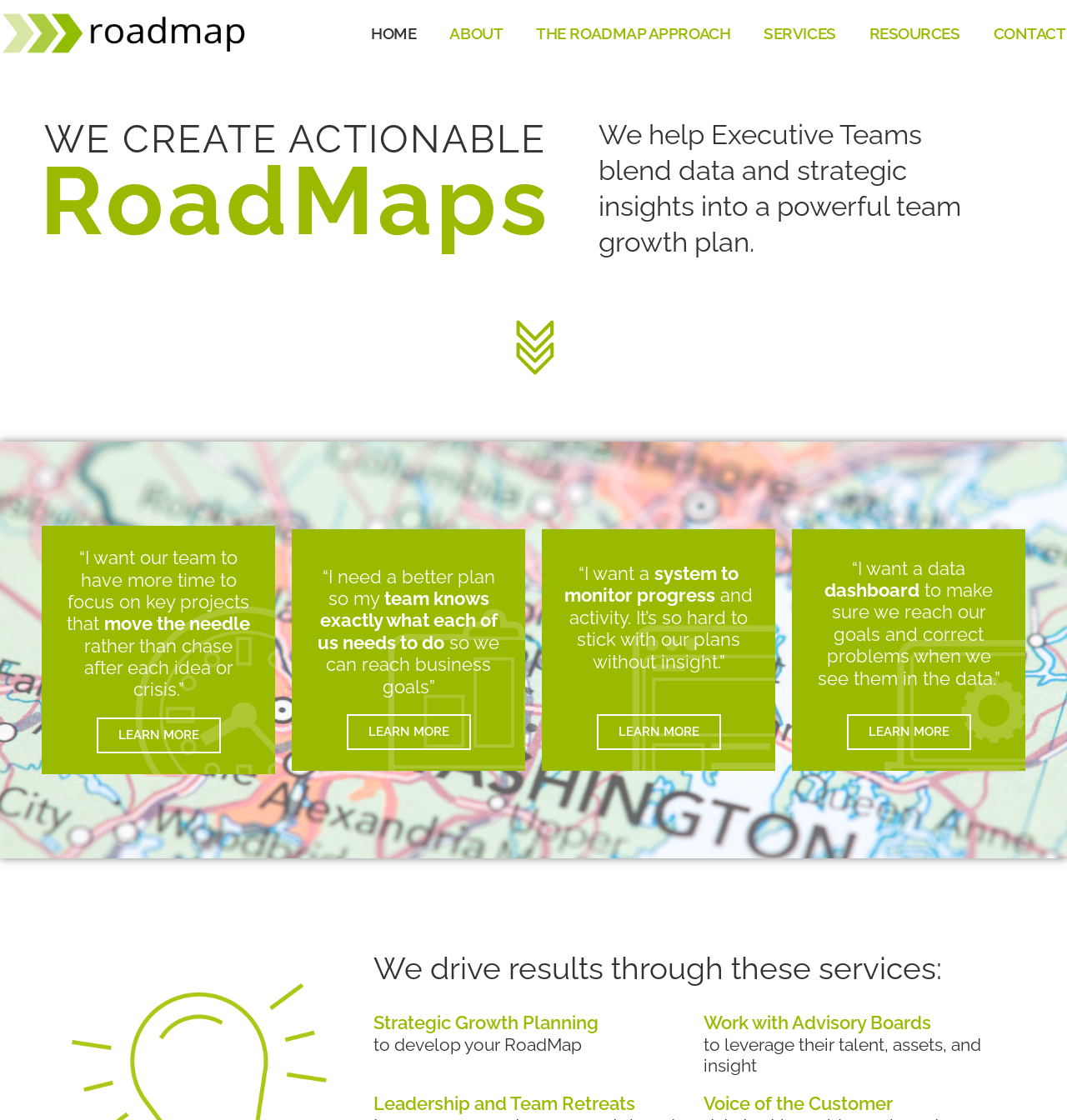Locate the bounding box coordinates of the clickable area needed to fulfill the instruction: "view the 'barber of squidville rockfish tile mural backsplash'".

None